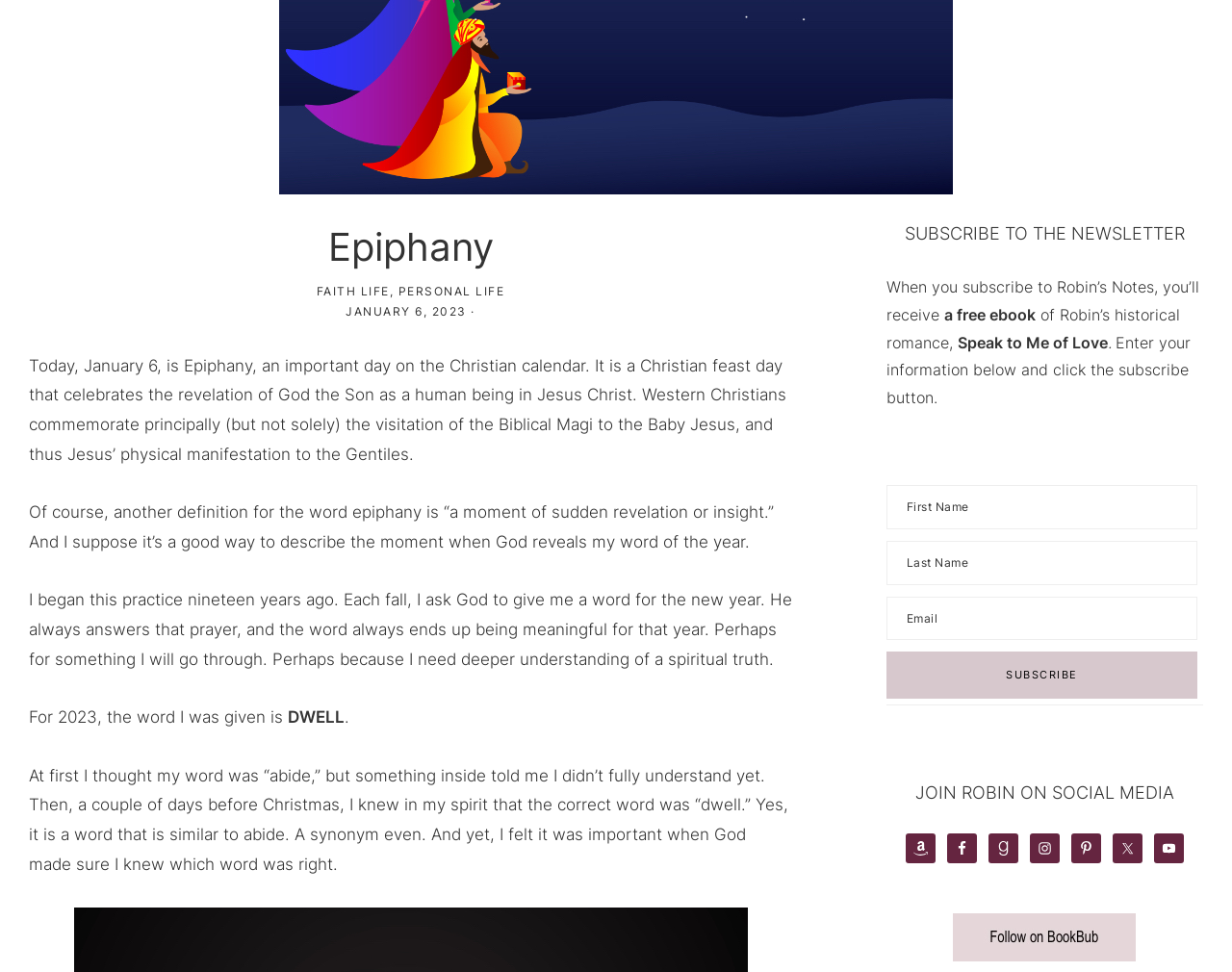Given the element description: "name="EMAIL" placeholder="Your email address.."", predict the bounding box coordinates of this UI element. The coordinates must be four float numbers between 0 and 1, given as [left, top, right, bottom].

None